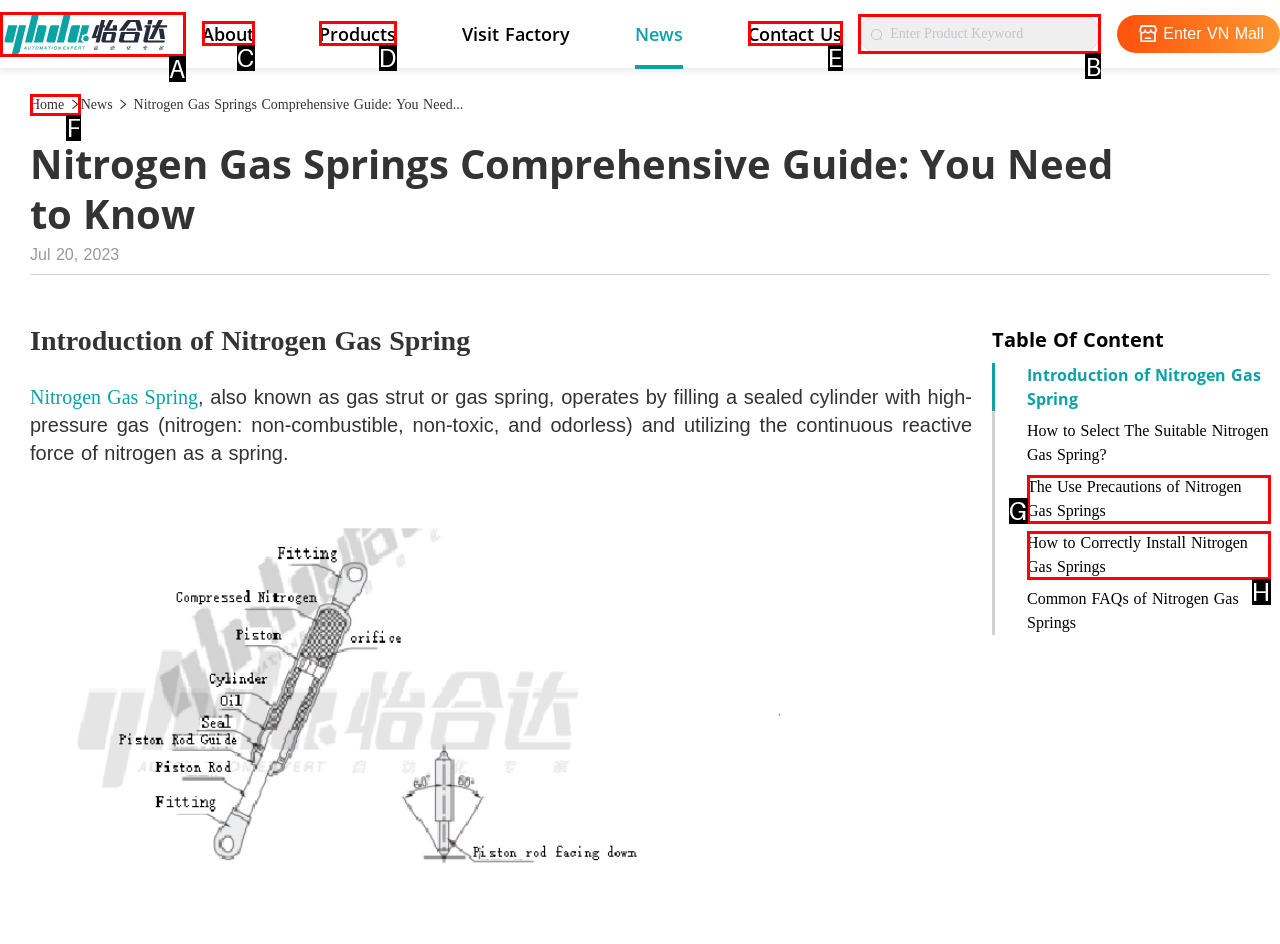Point out the HTML element I should click to achieve the following: Search for something Reply with the letter of the selected element.

None